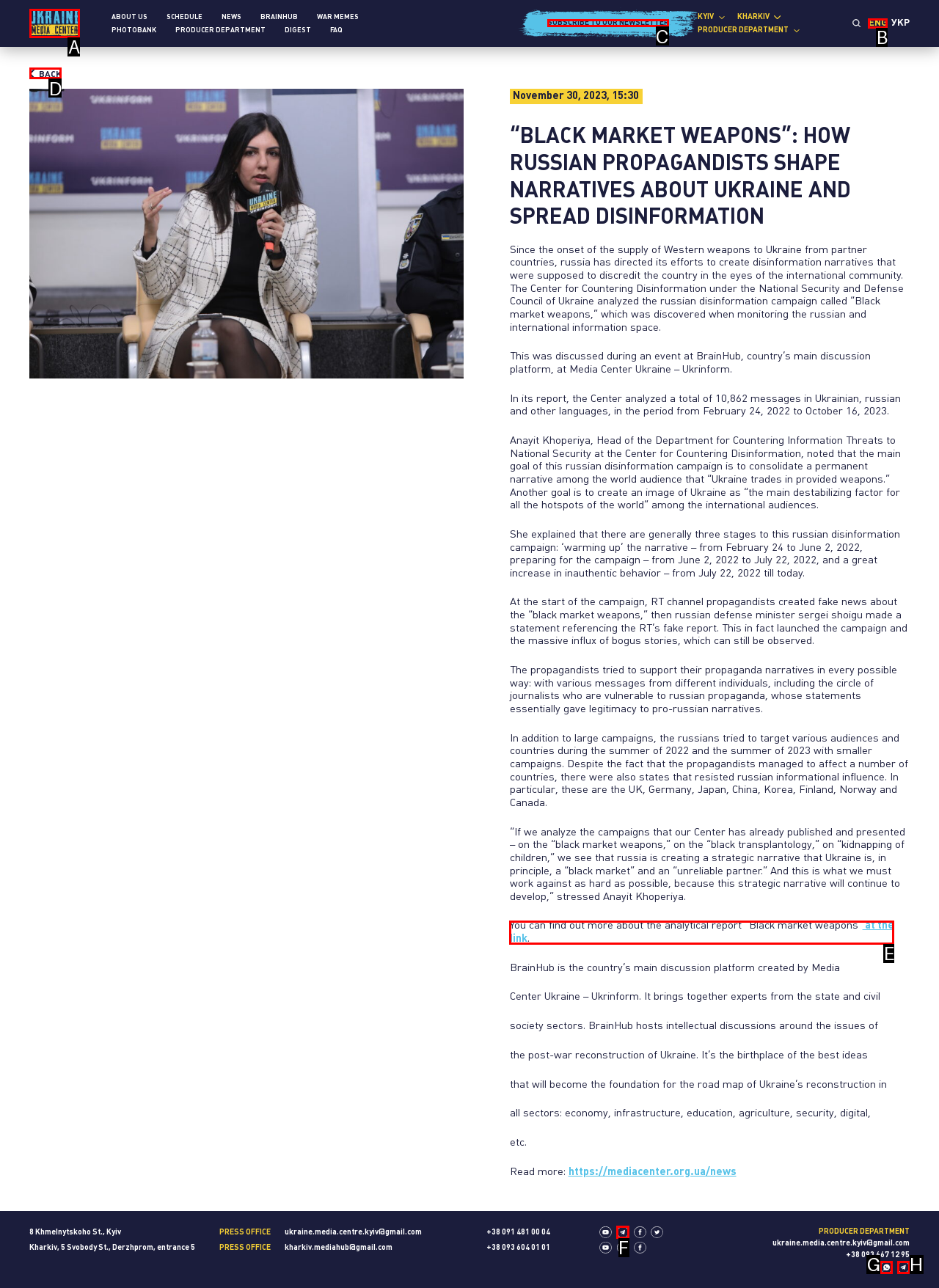Identify the letter of the UI element I need to click to carry out the following instruction: Subscribe to the newsletter

C